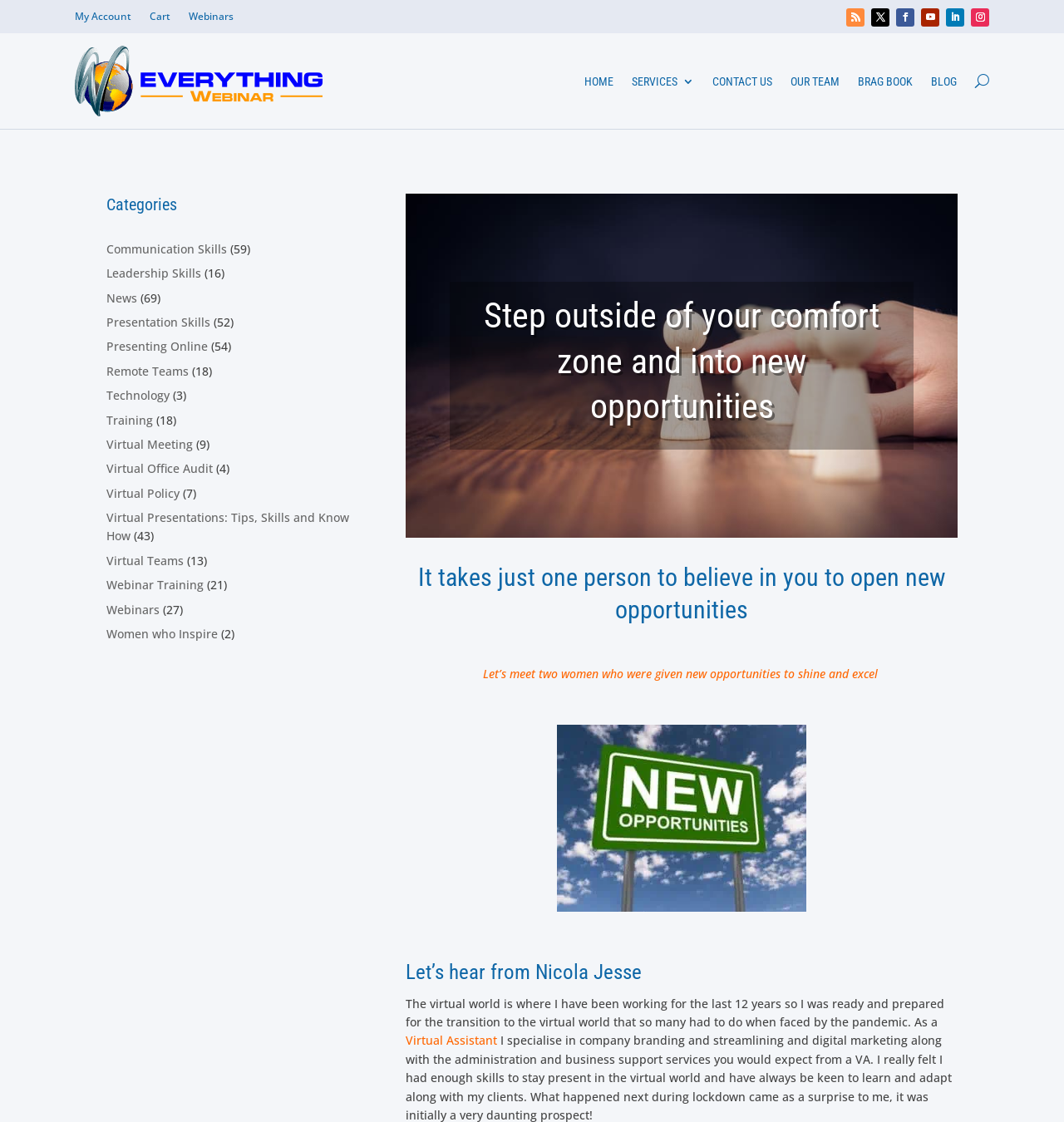What is the topic of the story about Nicola Jesse?
Please give a detailed and elaborate answer to the question based on the image.

I read the text about Nicola Jesse and found that the story is about her transition to the virtual world, specifically how she was prepared for the transition due to her 12 years of experience working in the virtual world.